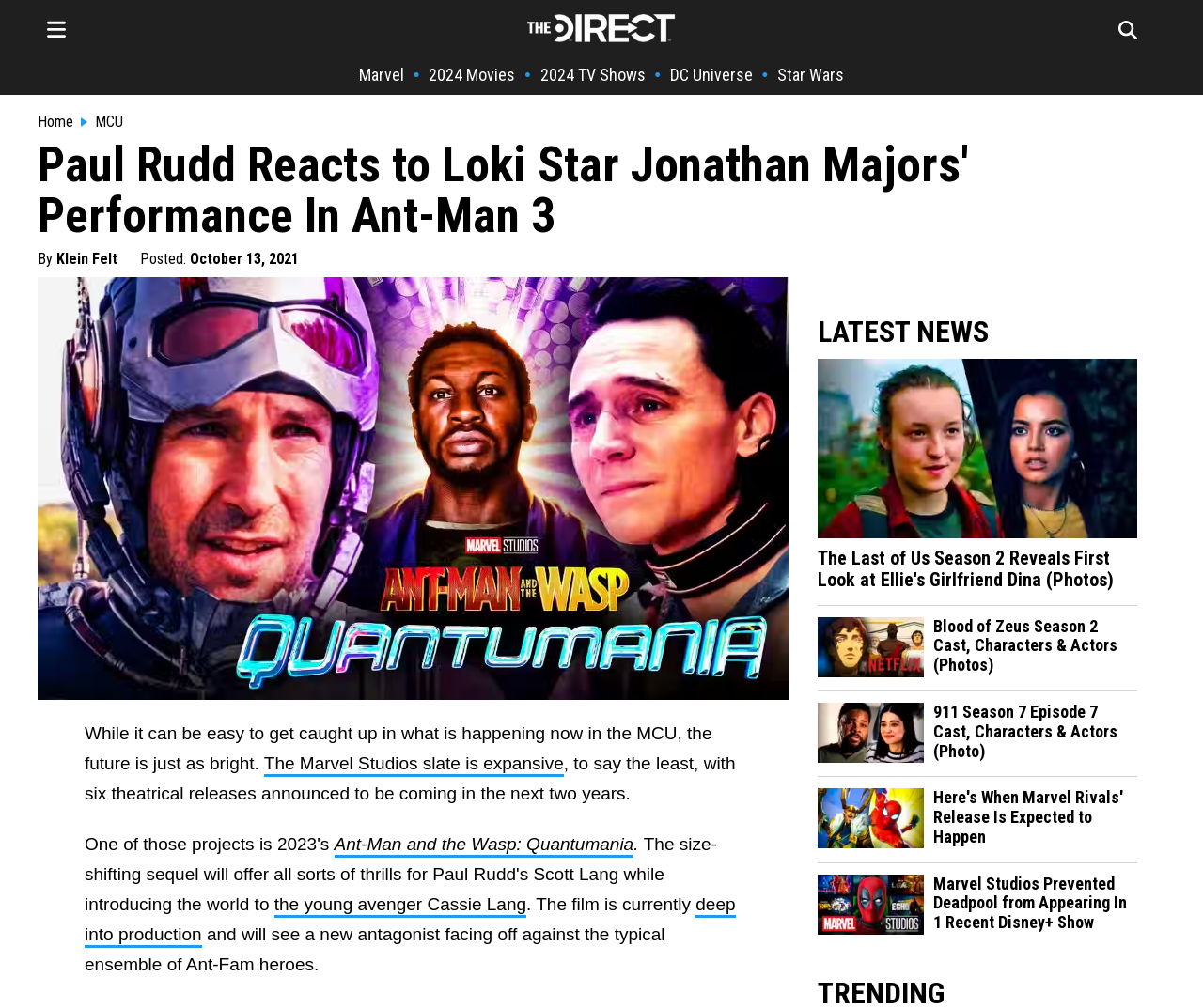Pinpoint the bounding box coordinates of the area that must be clicked to complete this instruction: "Click on the Marvel link".

[0.298, 0.064, 0.336, 0.084]